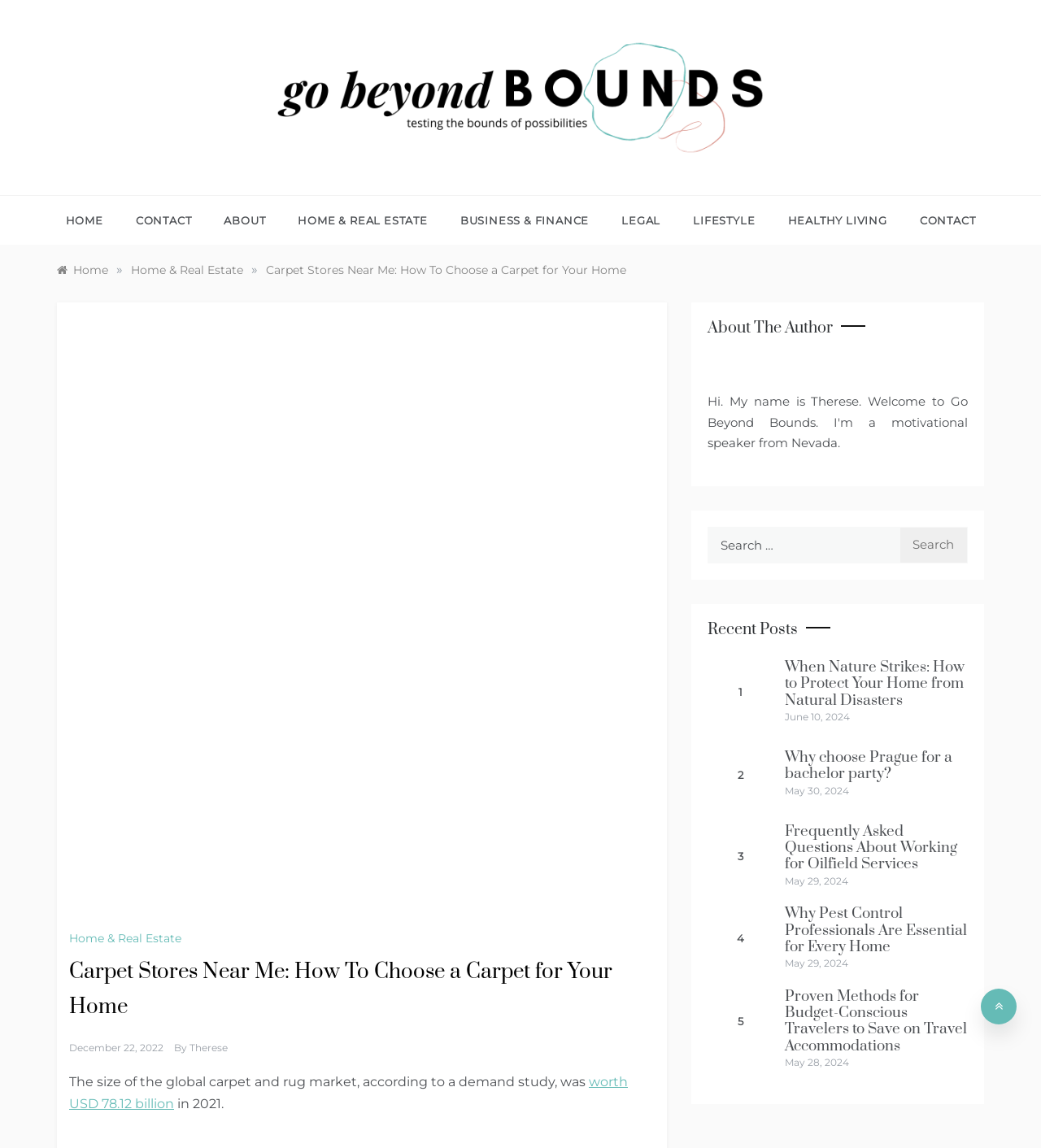What is the name of the website?
Give a detailed explanation using the information visible in the image.

The name of the website can be found in the top-left corner of the webpage, where it says 'Carpet Stores Near Me: How To Choose a Carpet for Your Home - Go Beyond Bounds'.